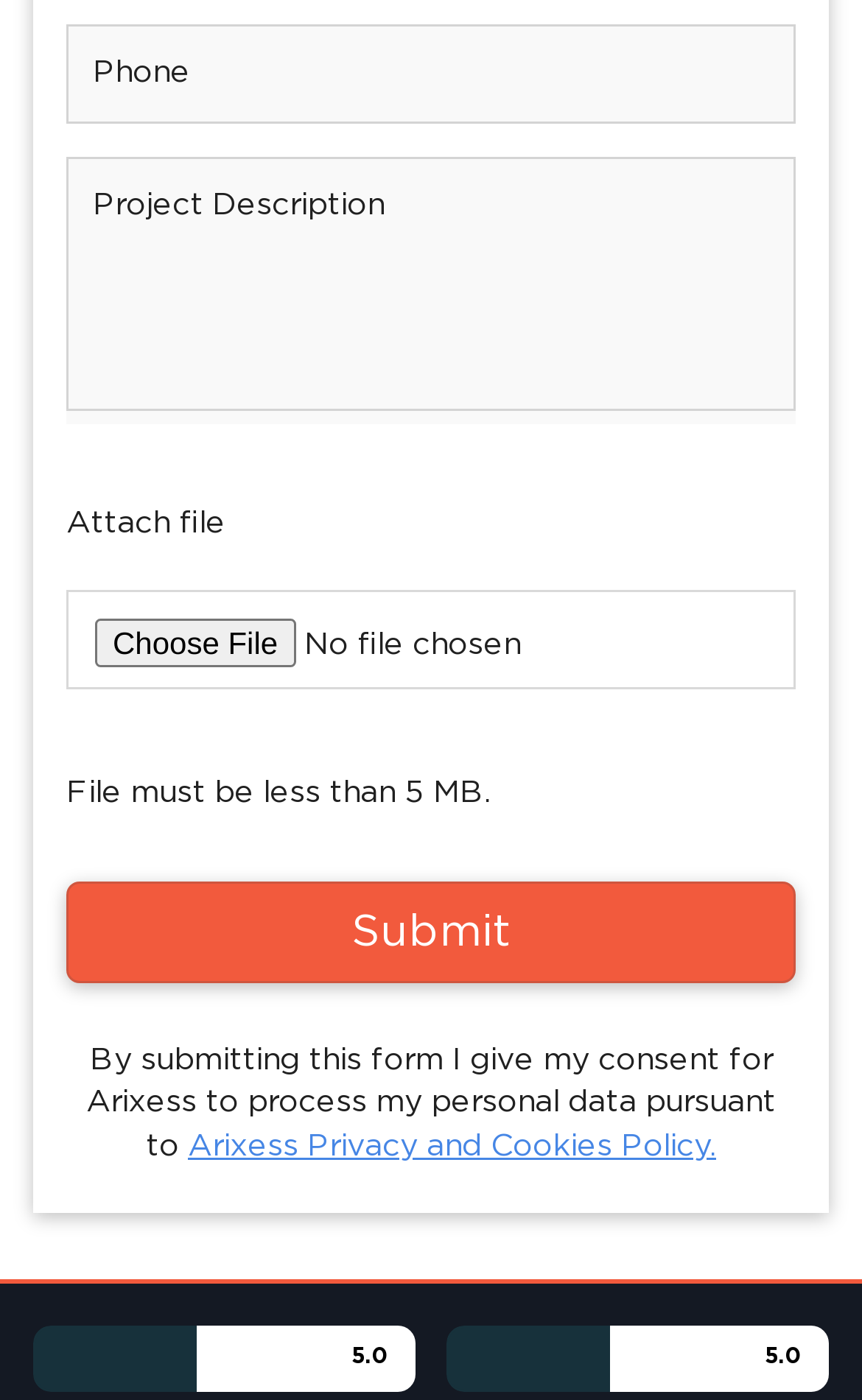Utilize the details in the image to give a detailed response to the question: What is the label of the first text box?

The first text box has a label 'Phone' which is a StaticText element with bounding box coordinates [0.108, 0.026, 0.221, 0.045].